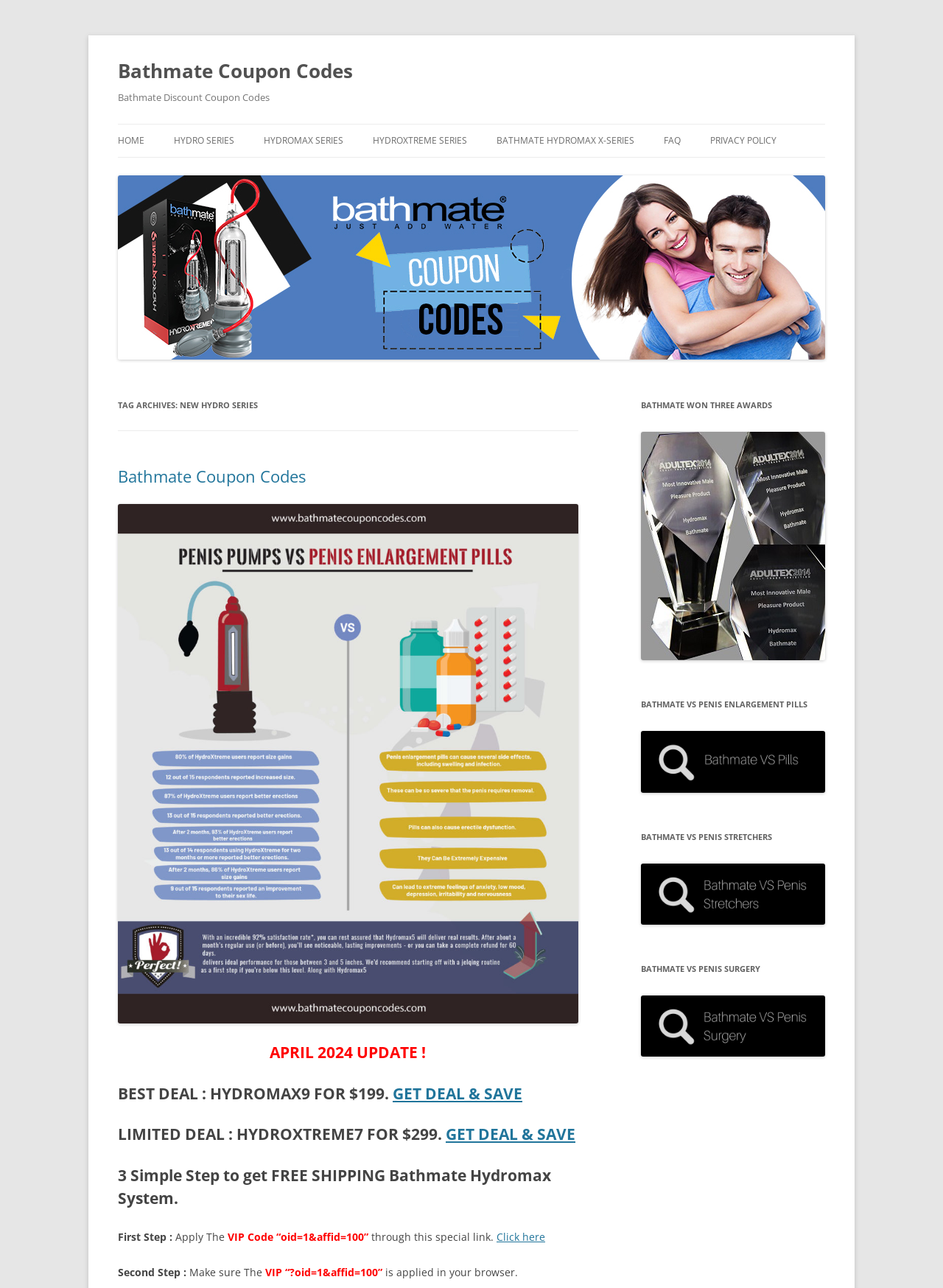Identify the bounding box coordinates of the region that needs to be clicked to carry out this instruction: "Go to 'HOME'". Provide these coordinates as four float numbers ranging from 0 to 1, i.e., [left, top, right, bottom].

[0.125, 0.097, 0.153, 0.122]